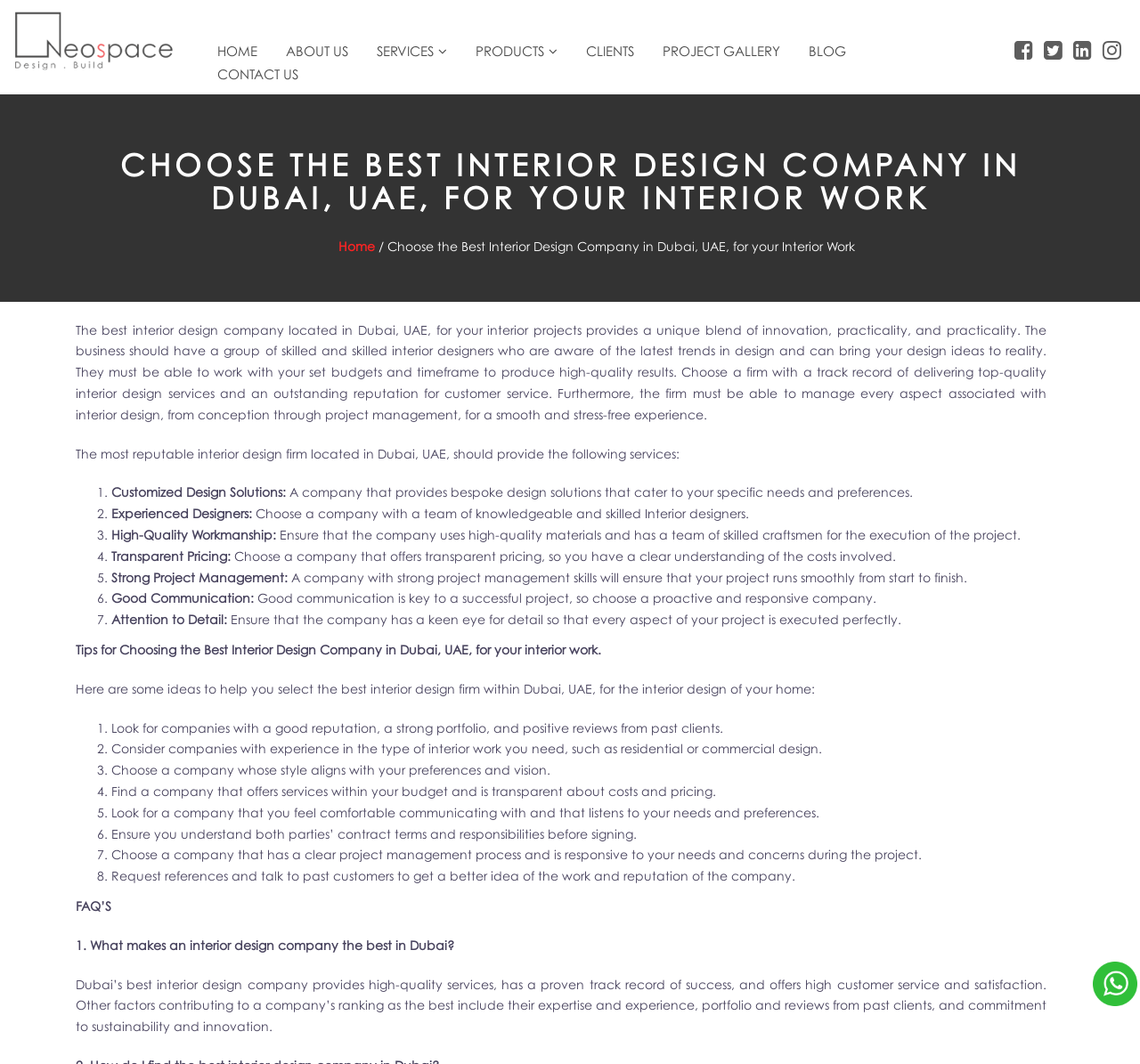Refer to the screenshot and answer the following question in detail:
What services should a reputable interior design firm provide?

According to the webpage, a reputable interior design firm should provide services such as Customized Design Solutions, Experienced Designers, High-Quality Workmanship, Transparent Pricing, Strong Project Management, Good Communication, and Attention to Detail. These services are listed in the section 'The most reputable interior design firm located in Dubai, UAE, should provide the following services:'.